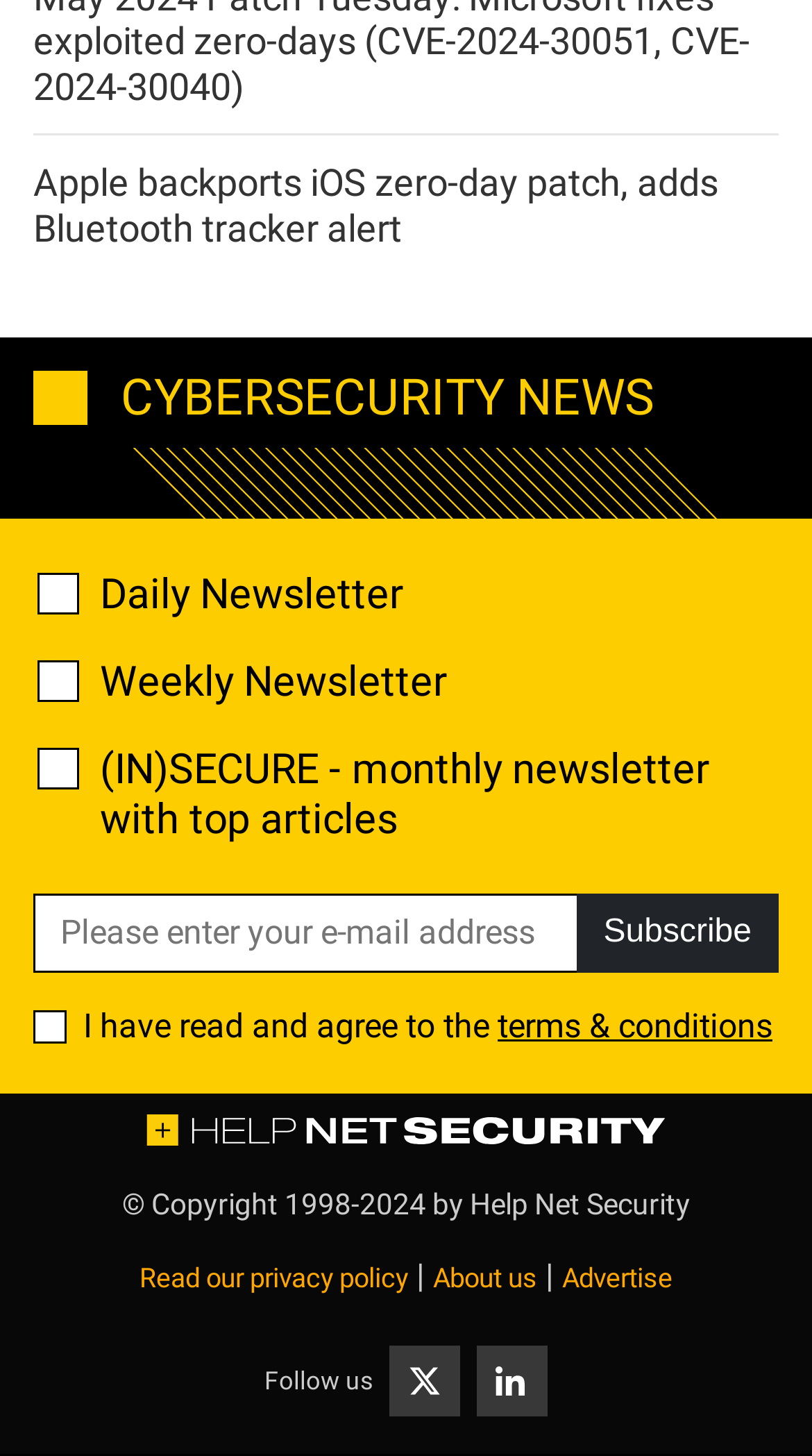Identify the coordinates of the bounding box for the element that must be clicked to accomplish the instruction: "Subscribe to the newsletter".

[0.71, 0.614, 0.959, 0.668]